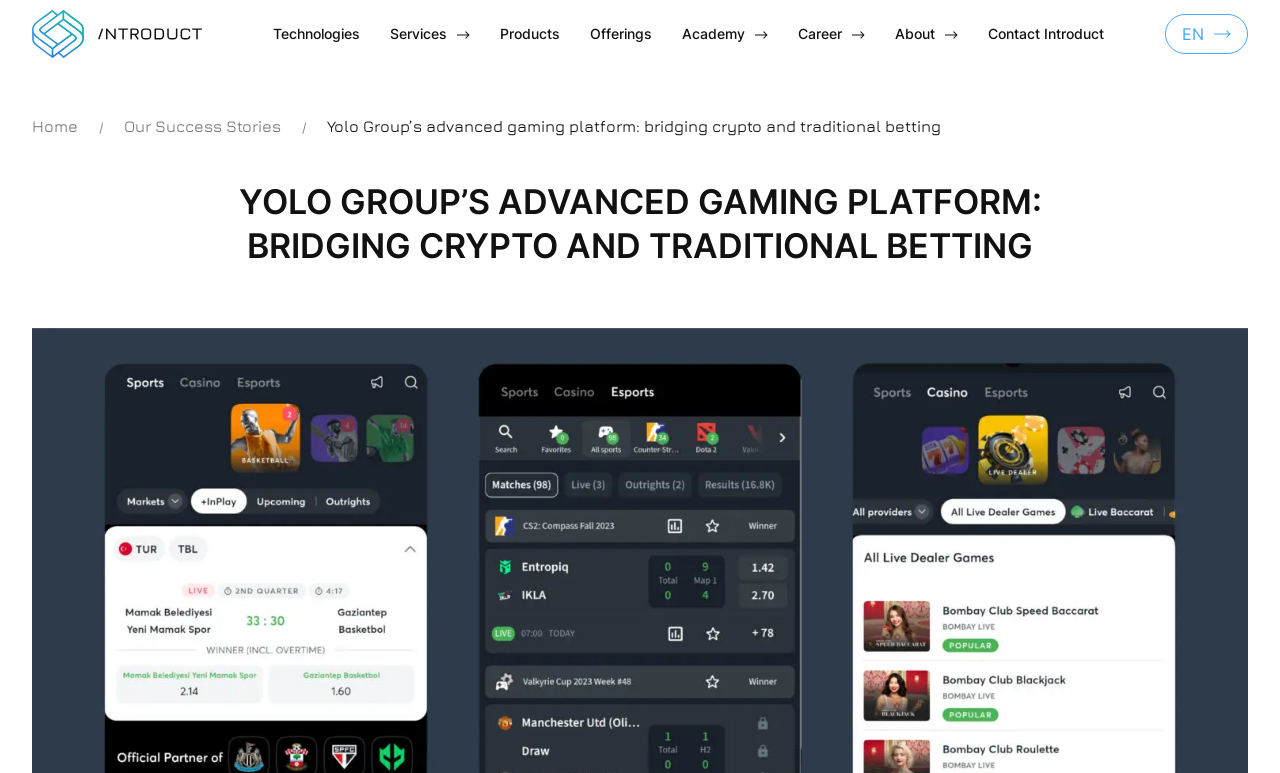Please answer the following question as detailed as possible based on the image: 
What is the last item in the 'Trail' list?

The 'Trail' list is a list of links and static texts. The last item in this list is the link 'Our Success Stories' with ID 81.